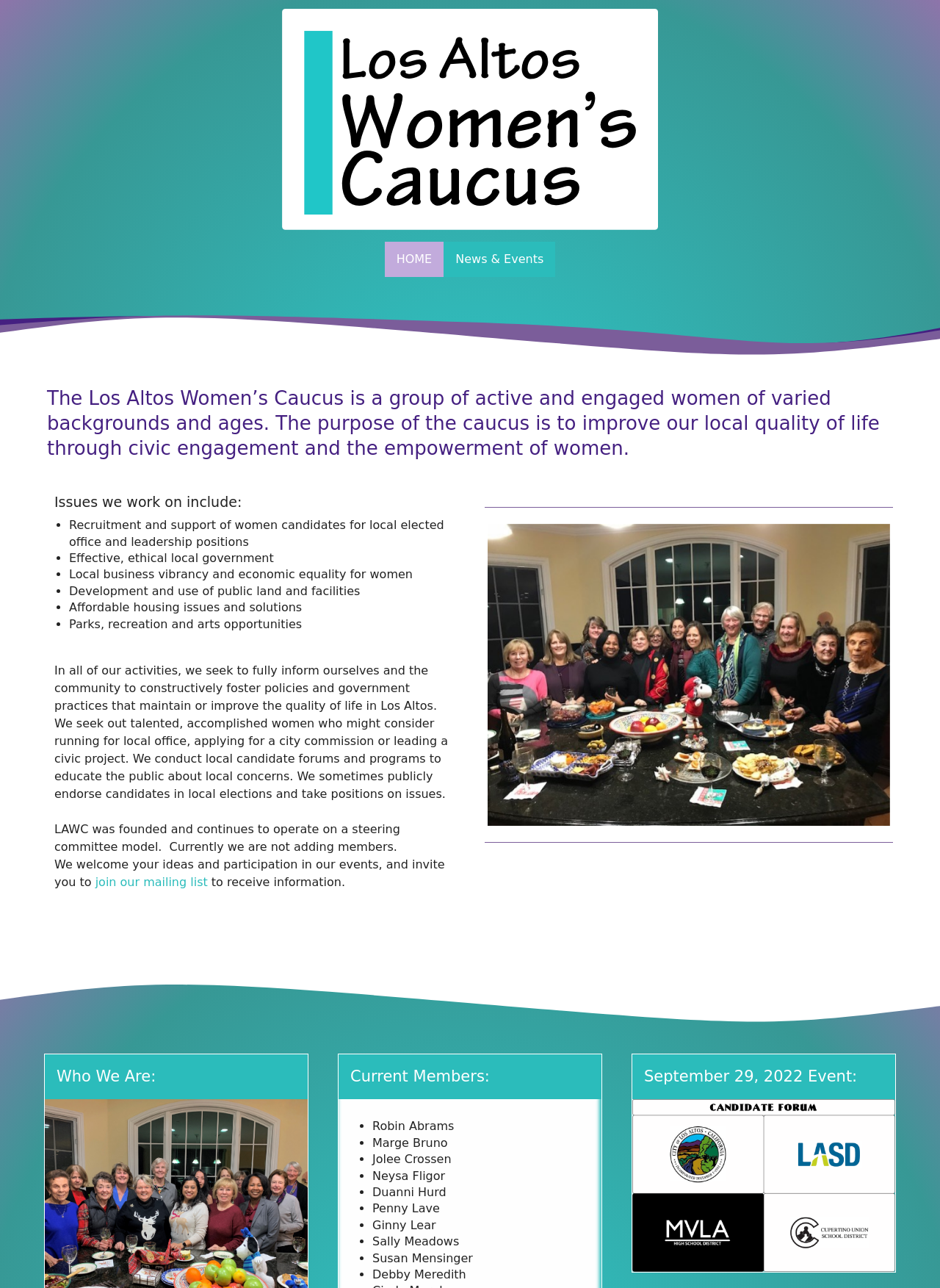Give a short answer using one word or phrase for the question:
Who are the current members of the caucus?

Several women